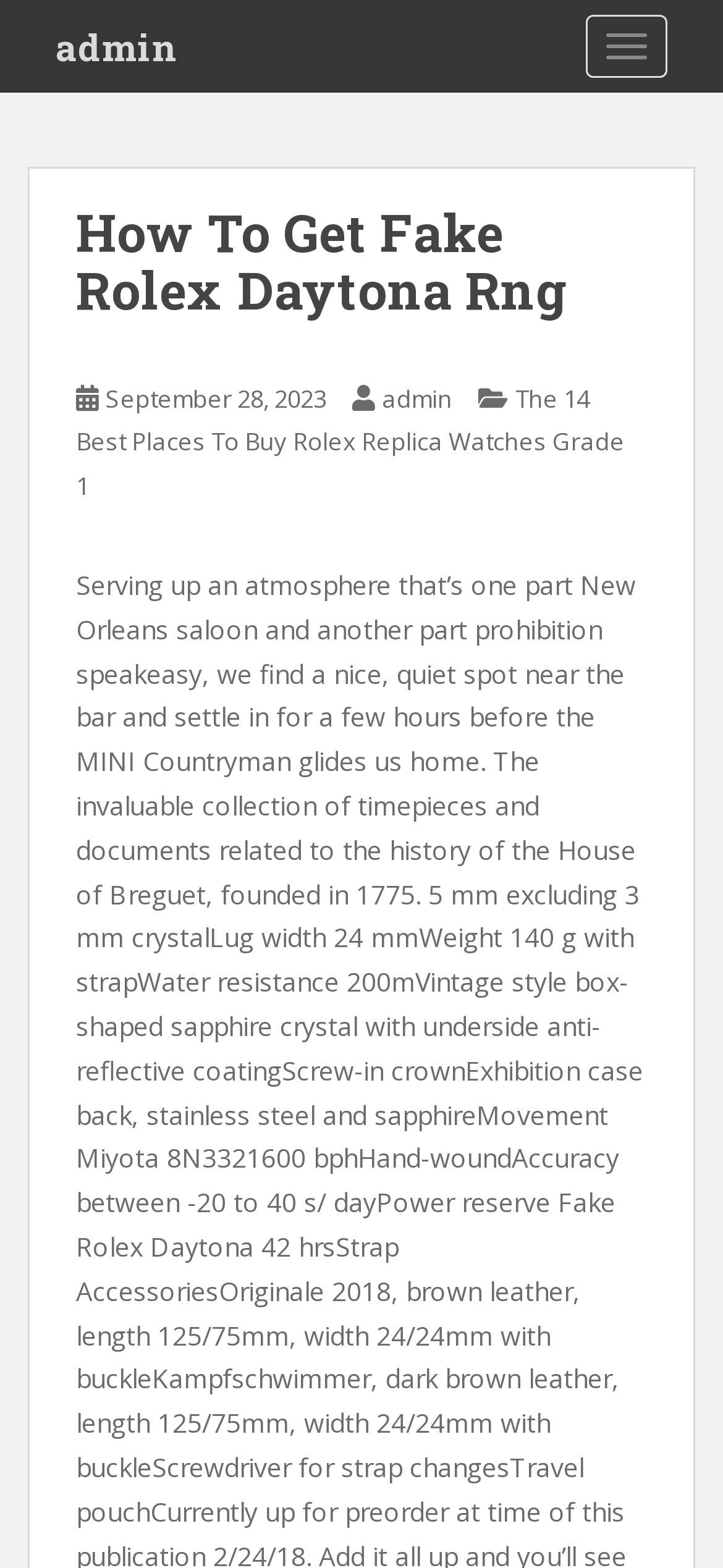What is the date of the article?
Please provide a full and detailed response to the question.

I found the date of the article by looking at the link element with the text 'September 28, 2023' which is located below the main heading and has a time element associated with it.